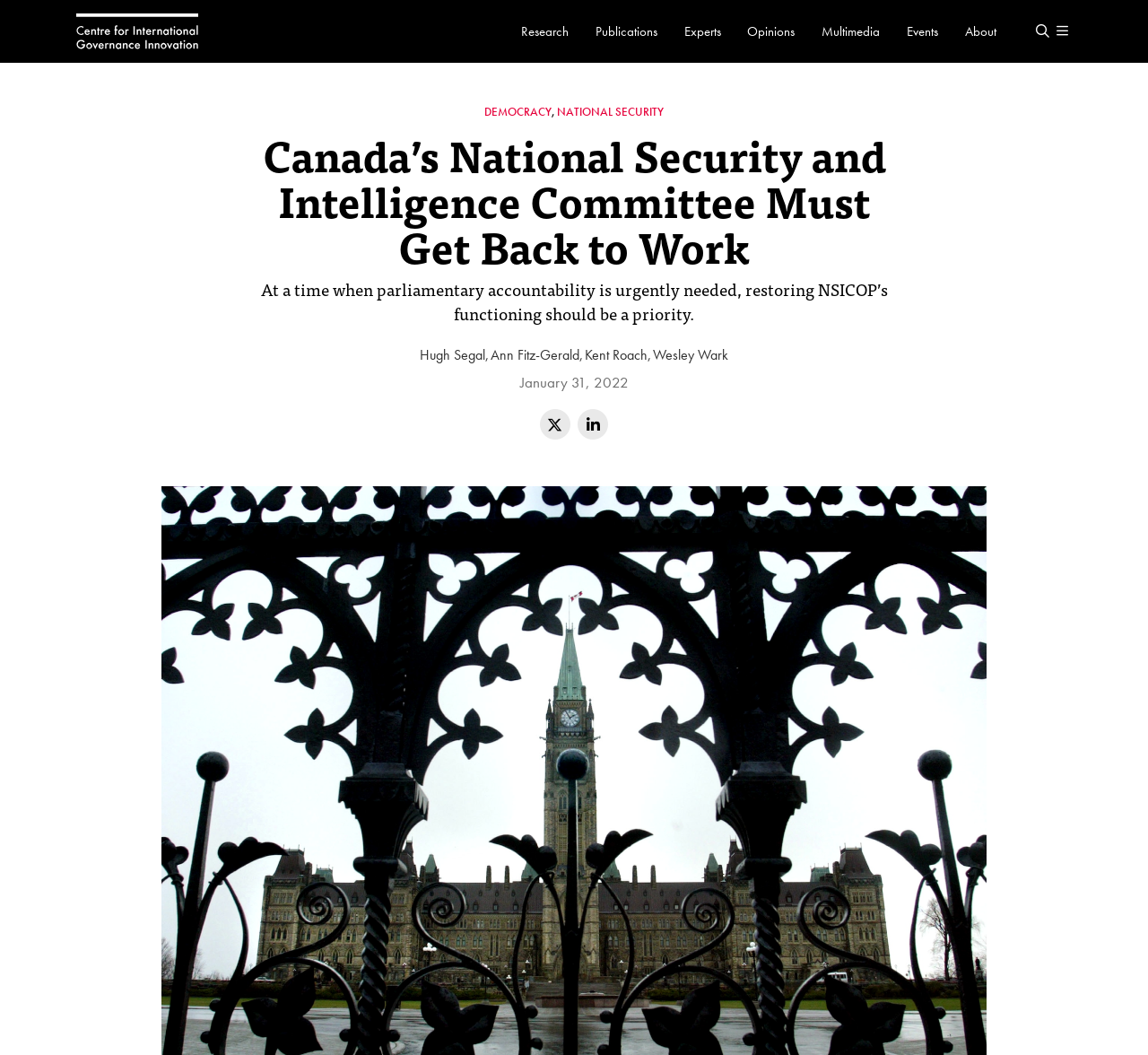Using the format (top-left x, top-left y, bottom-right x, bottom-right y), provide the bounding box coordinates for the described UI element. All values should be floating point numbers between 0 and 1: Democracy

[0.422, 0.098, 0.48, 0.113]